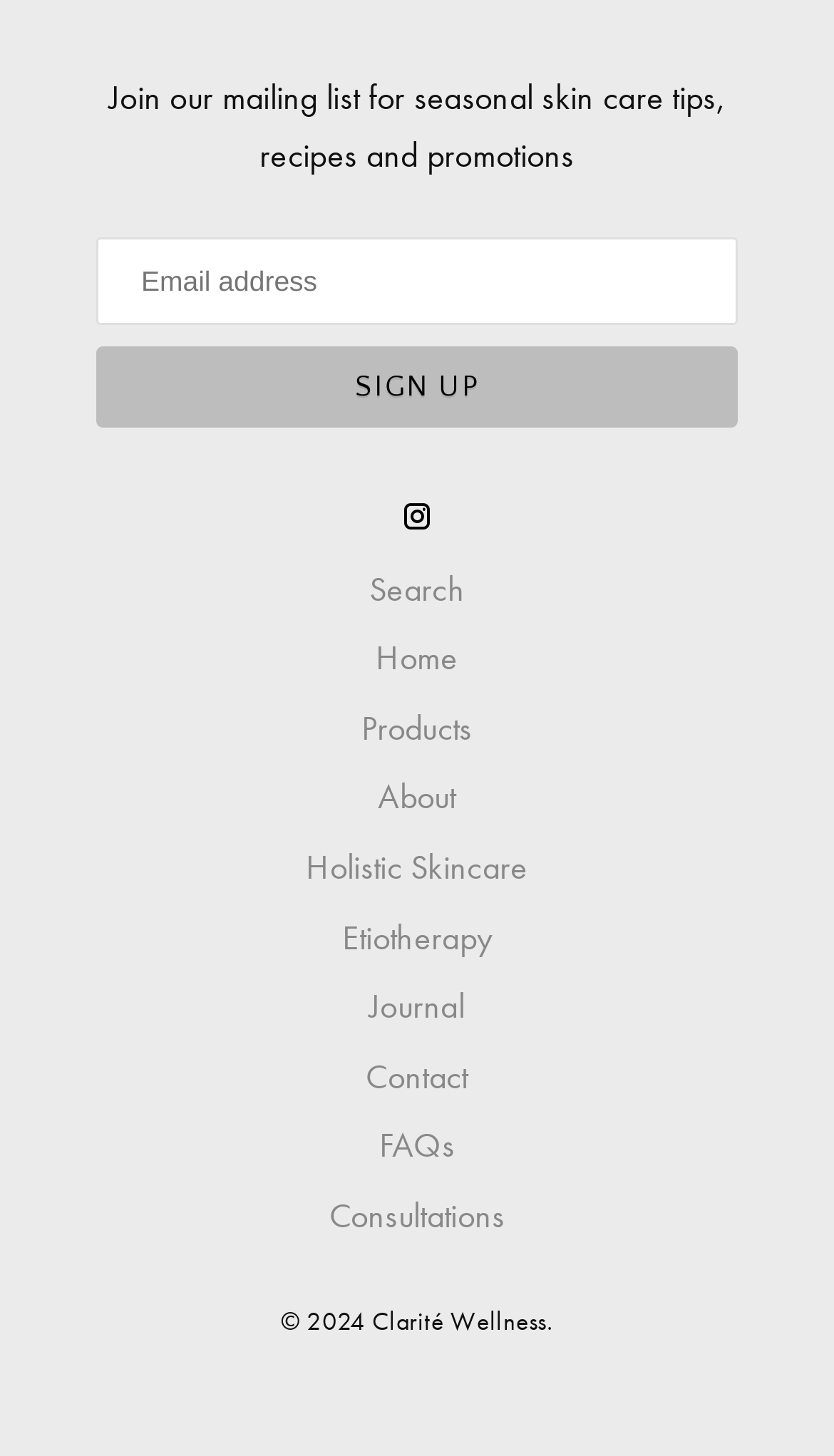Locate the bounding box coordinates of the element that should be clicked to execute the following instruction: "Sign up for the mailing list".

[0.115, 0.239, 0.885, 0.294]